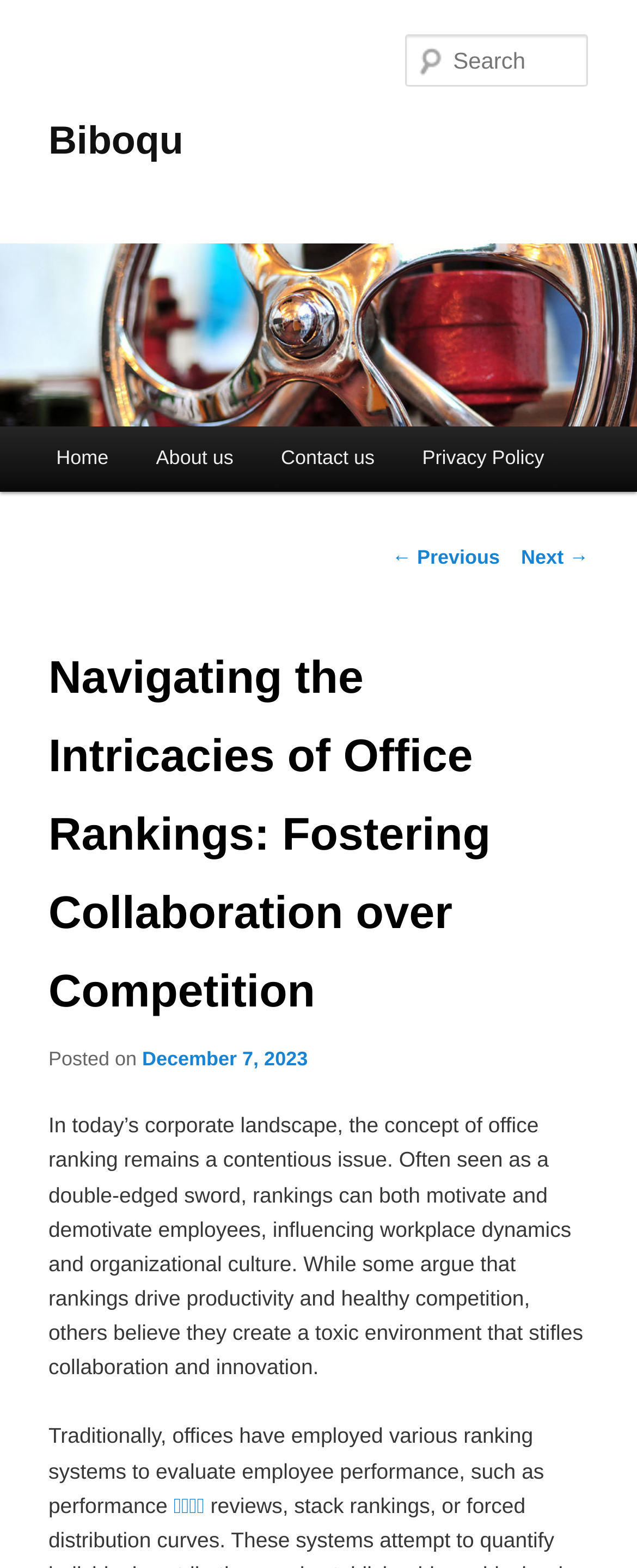What is the name of the website?
Deliver a detailed and extensive answer to the question.

The name of the website can be found in the top-left corner of the webpage, where it is displayed as a heading element with the text 'Biboqu'.